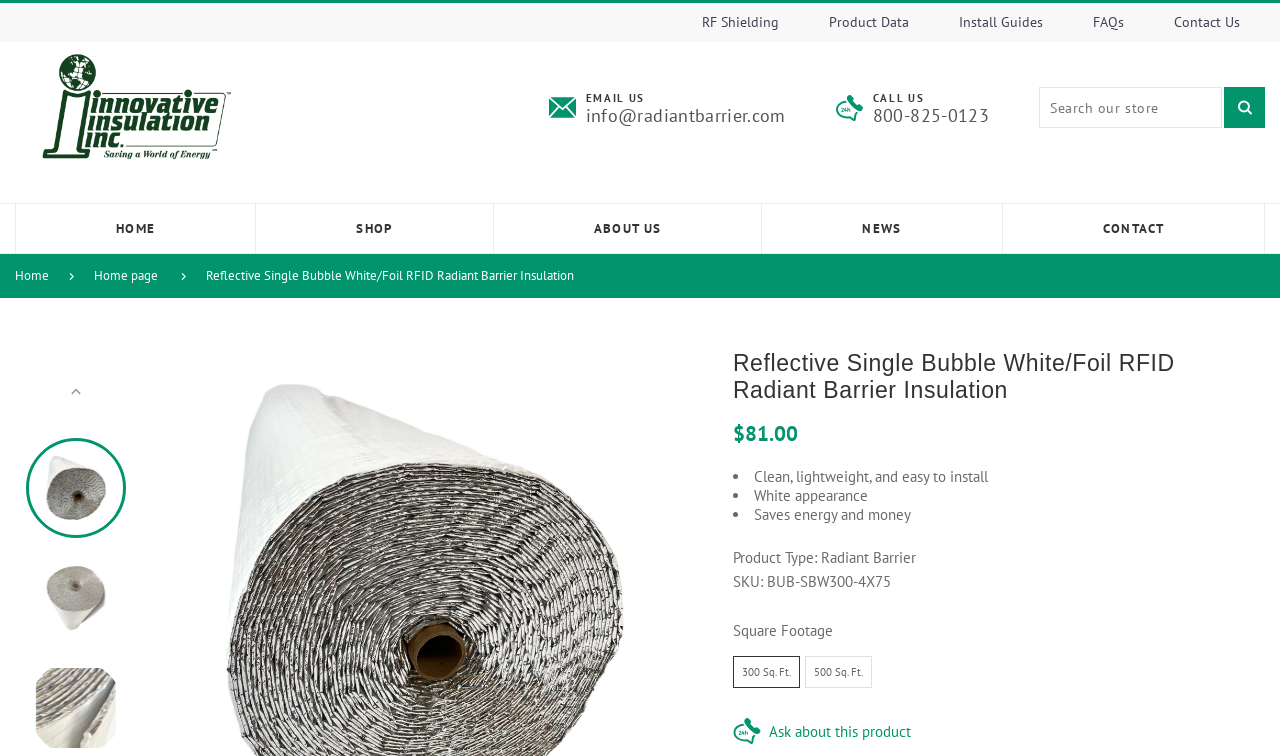What is the price of the Reflective Single Bubble White/Foil RFID Radiant Barrier Insulation?
Please describe in detail the information shown in the image to answer the question.

I found the price of the product by looking at the text '$81.00' which is located below the product title 'Reflective Single Bubble White/Foil RFID Radiant Barrier Insulation'.